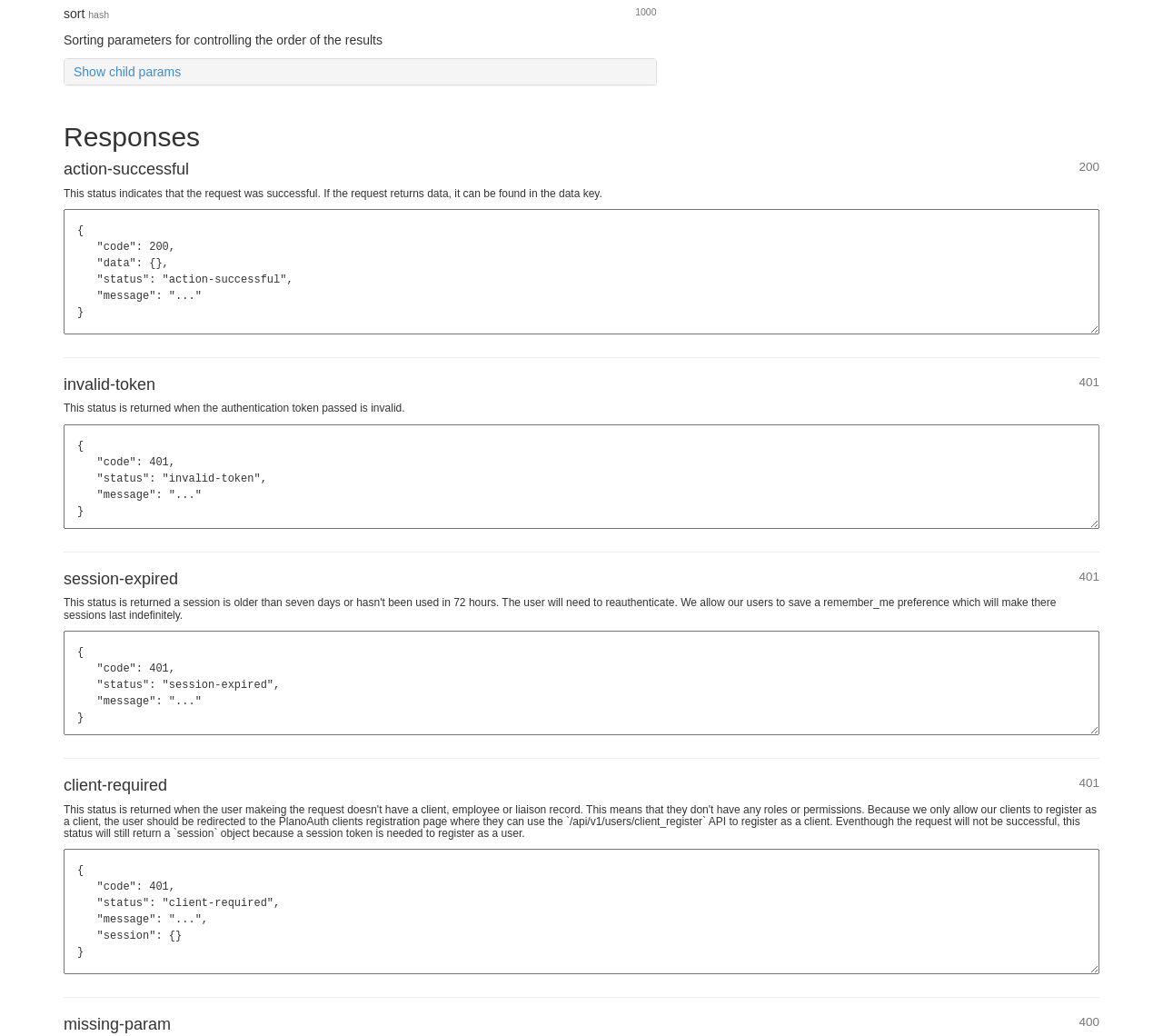What is the status code for 'client-required'?
Using the image, elaborate on the answer with as much detail as possible.

The status code for 'client-required' is 401, as shown in the textbox with the JSON data '{"code": 401, "status": "client-required", "message": "...", "session": {}}'.